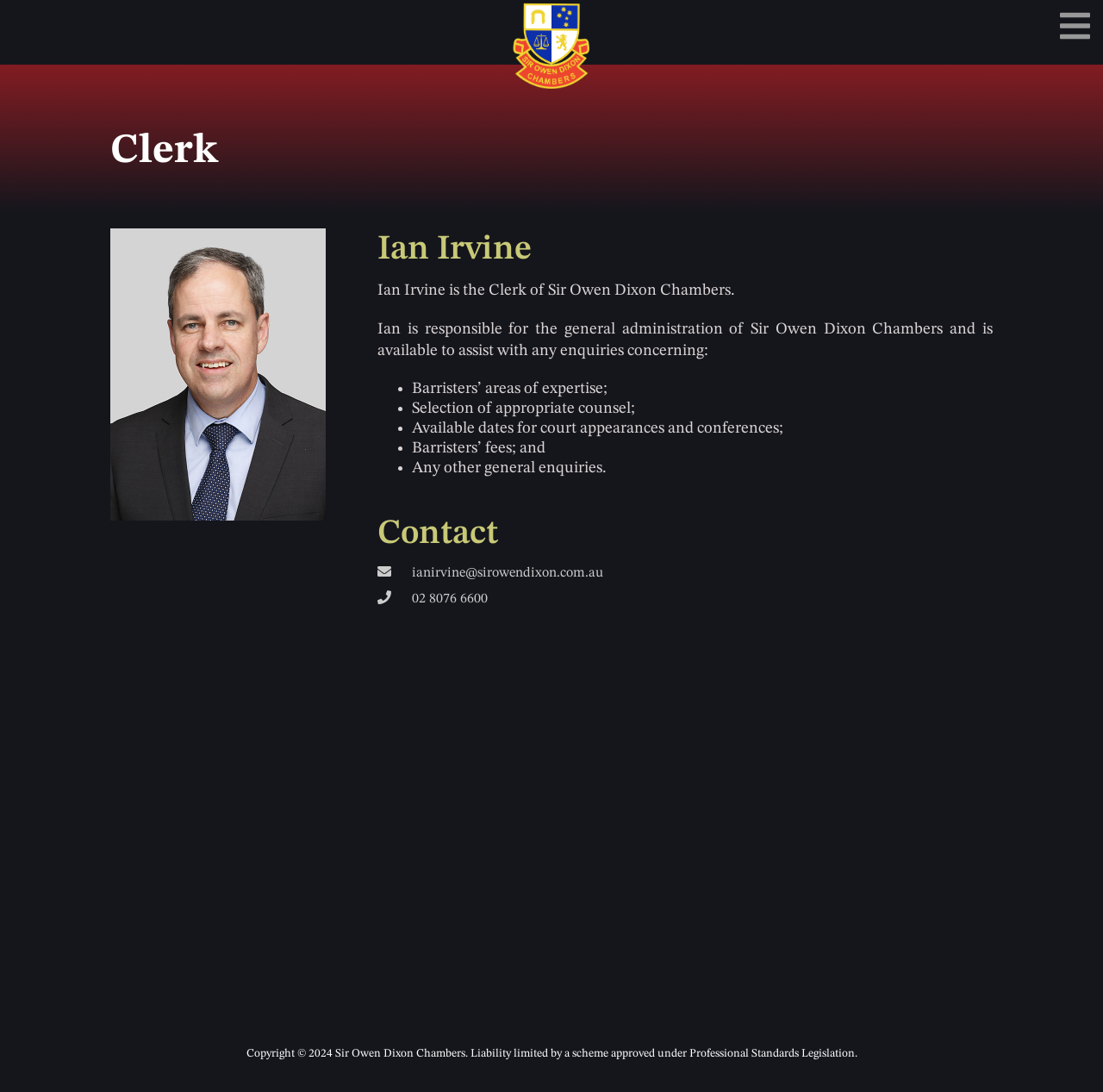Please examine the image and provide a detailed answer to the question: What are Ian's responsibilities?

According to the webpage, Ian is responsible for the general administration of Sir Owen Dixon Chambers and is available to assist with any enquiries concerning several areas, including barristers' areas of expertise, selection of appropriate counsel, and more.